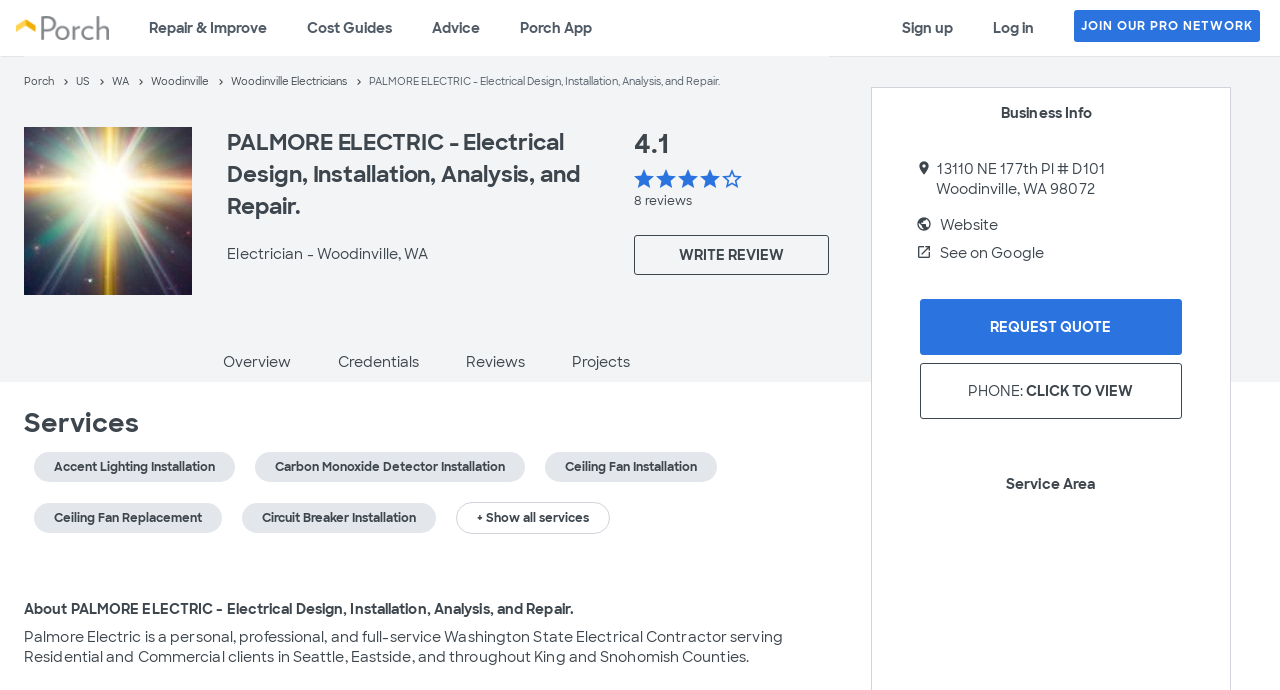Please locate the bounding box coordinates of the region I need to click to follow this instruction: "Click on the 'WRITE REVIEW' button".

[0.495, 0.34, 0.648, 0.398]